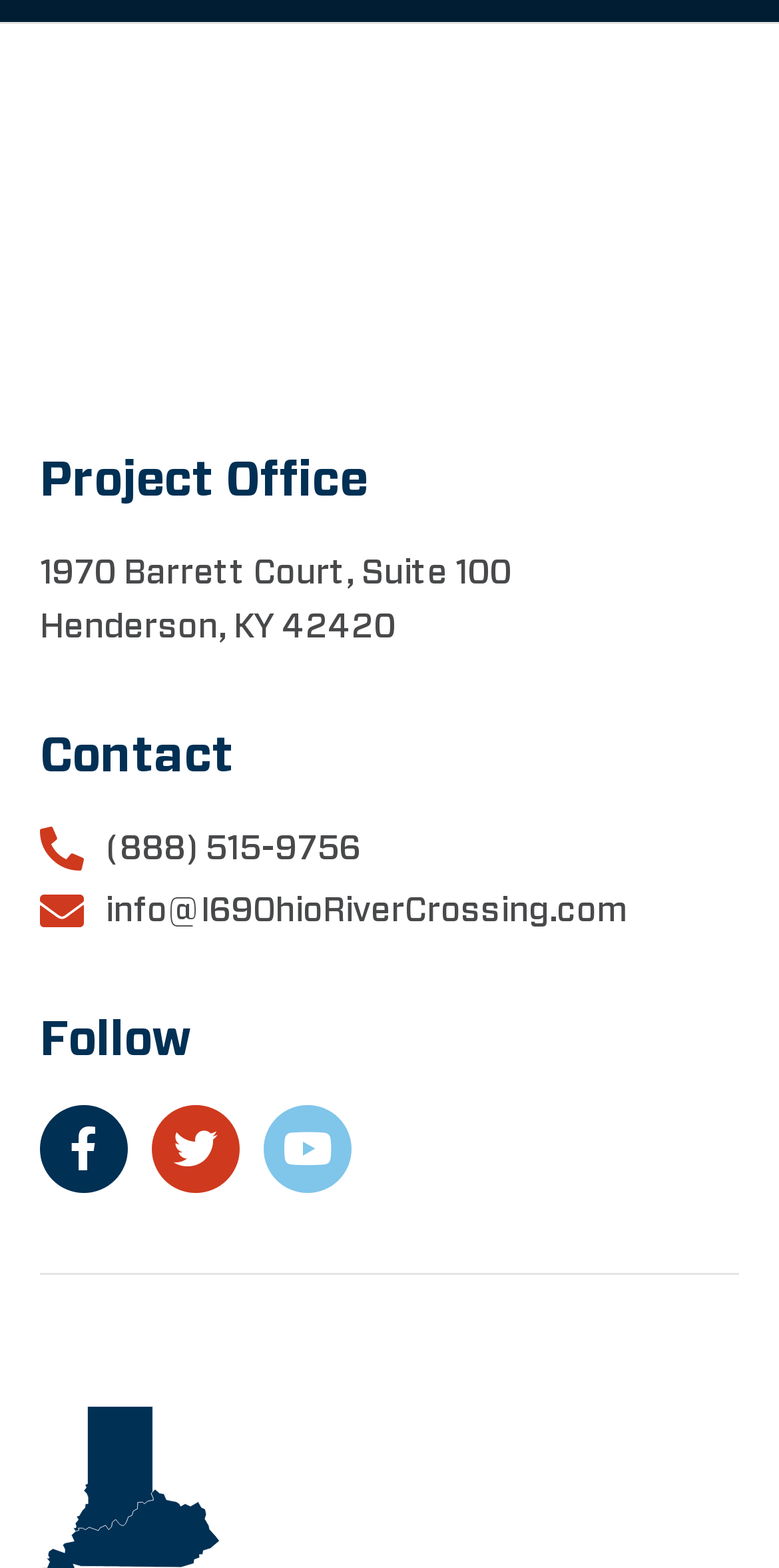Determine the bounding box coordinates of the UI element described by: "(888) 515-9756".

[0.051, 0.524, 0.949, 0.558]